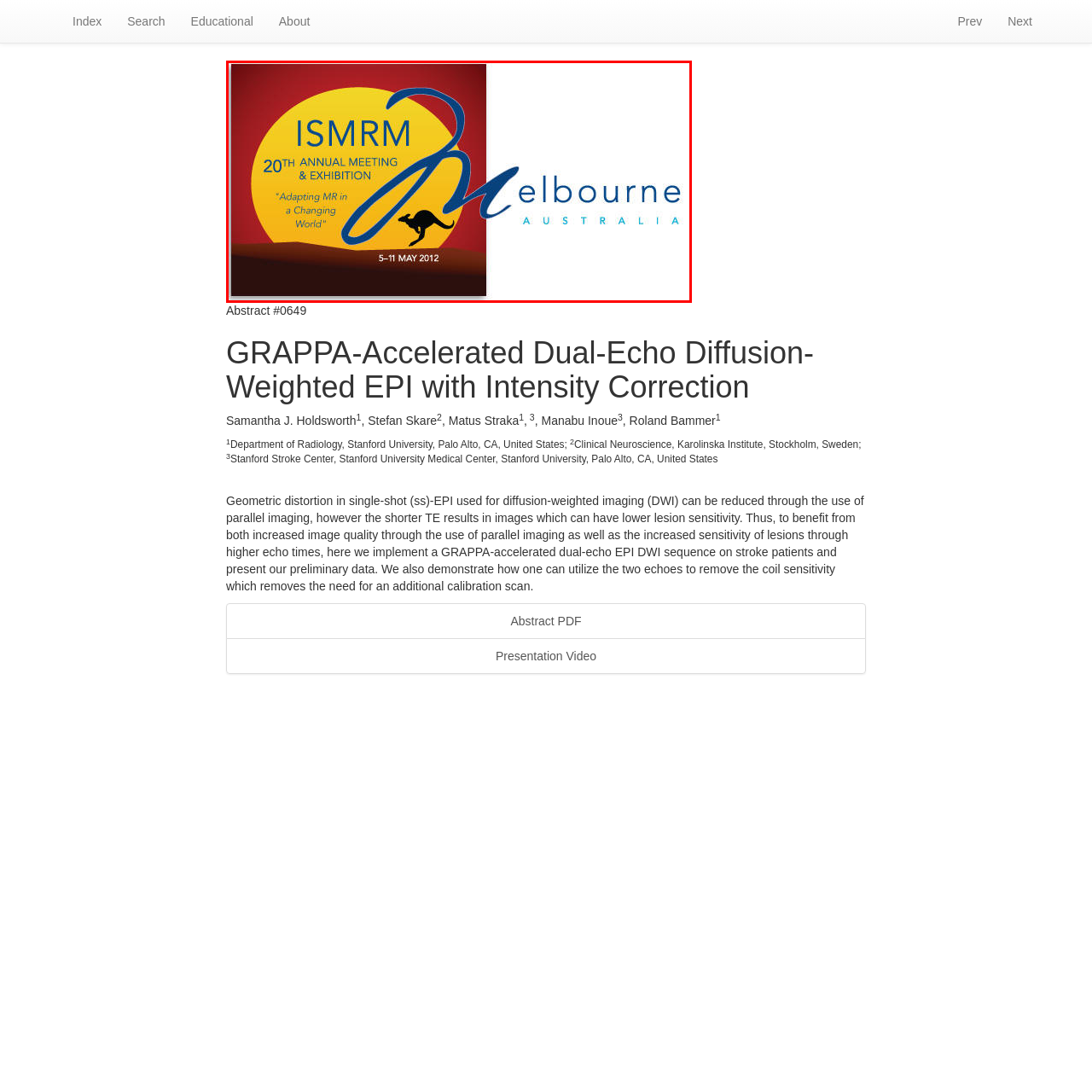Inspect the section within the red border, What is the duration of the event? Provide a one-word or one-phrase answer.

May 5 to May 11, 2012